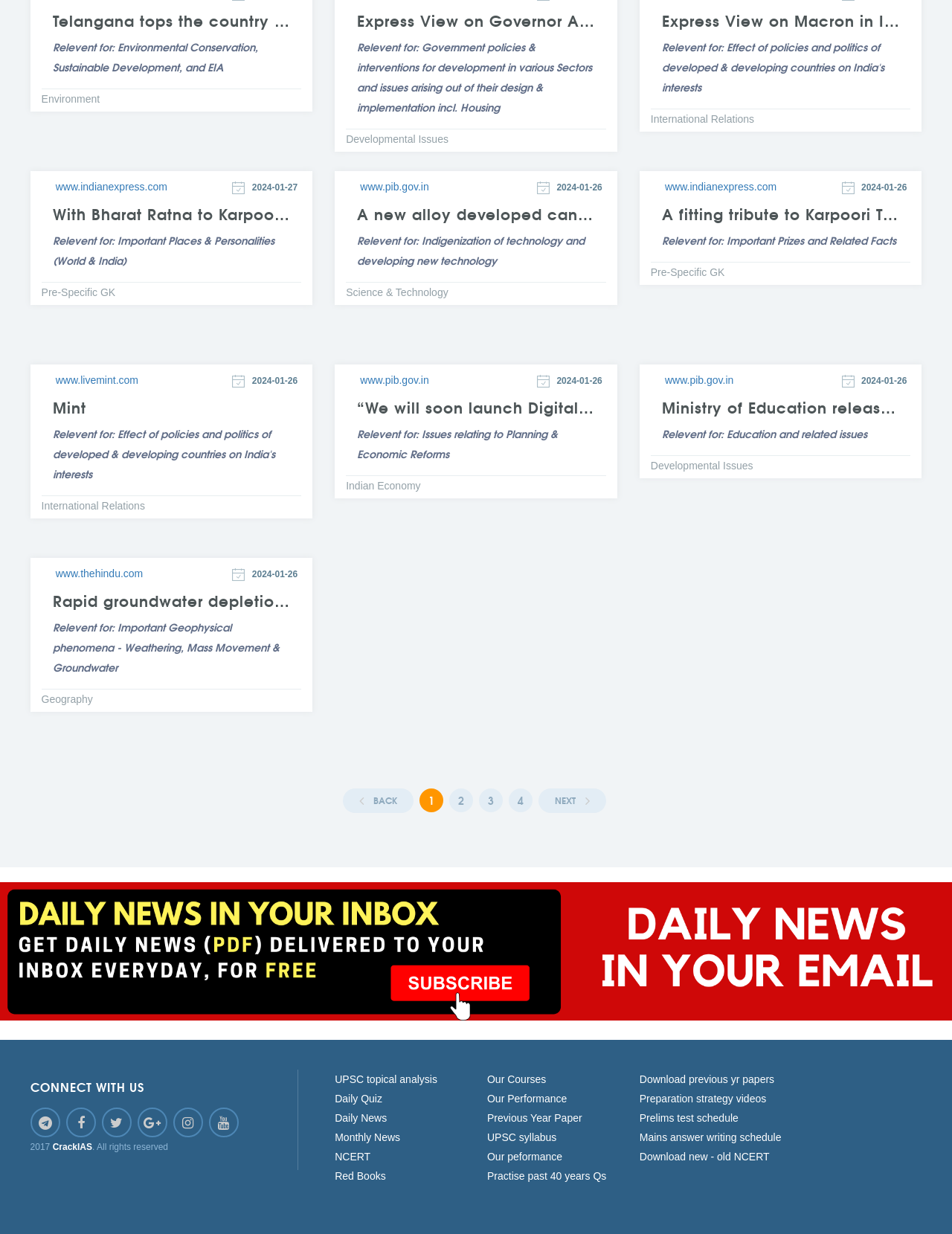Please identify the bounding box coordinates of the element on the webpage that should be clicked to follow this instruction: "Click on the 'Daily Quiz' link". The bounding box coordinates should be given as four float numbers between 0 and 1, formatted as [left, top, right, bottom].

[0.352, 0.885, 0.402, 0.895]